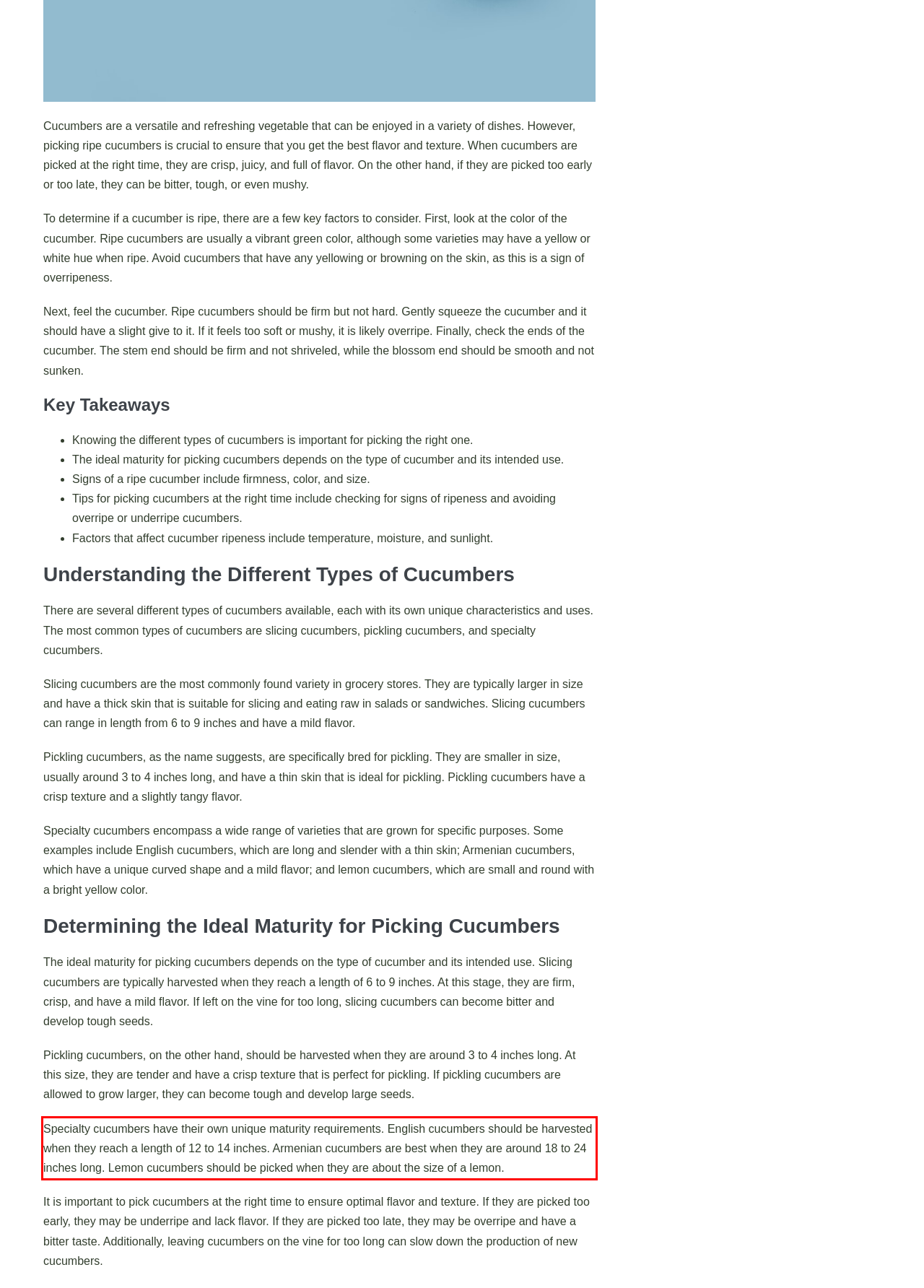Given a screenshot of a webpage, identify the red bounding box and perform OCR to recognize the text within that box.

Specialty cucumbers have their own unique maturity requirements. English cucumbers should be harvested when they reach a length of 12 to 14 inches. Armenian cucumbers are best when they are around 18 to 24 inches long. Lemon cucumbers should be picked when they are about the size of a lemon.